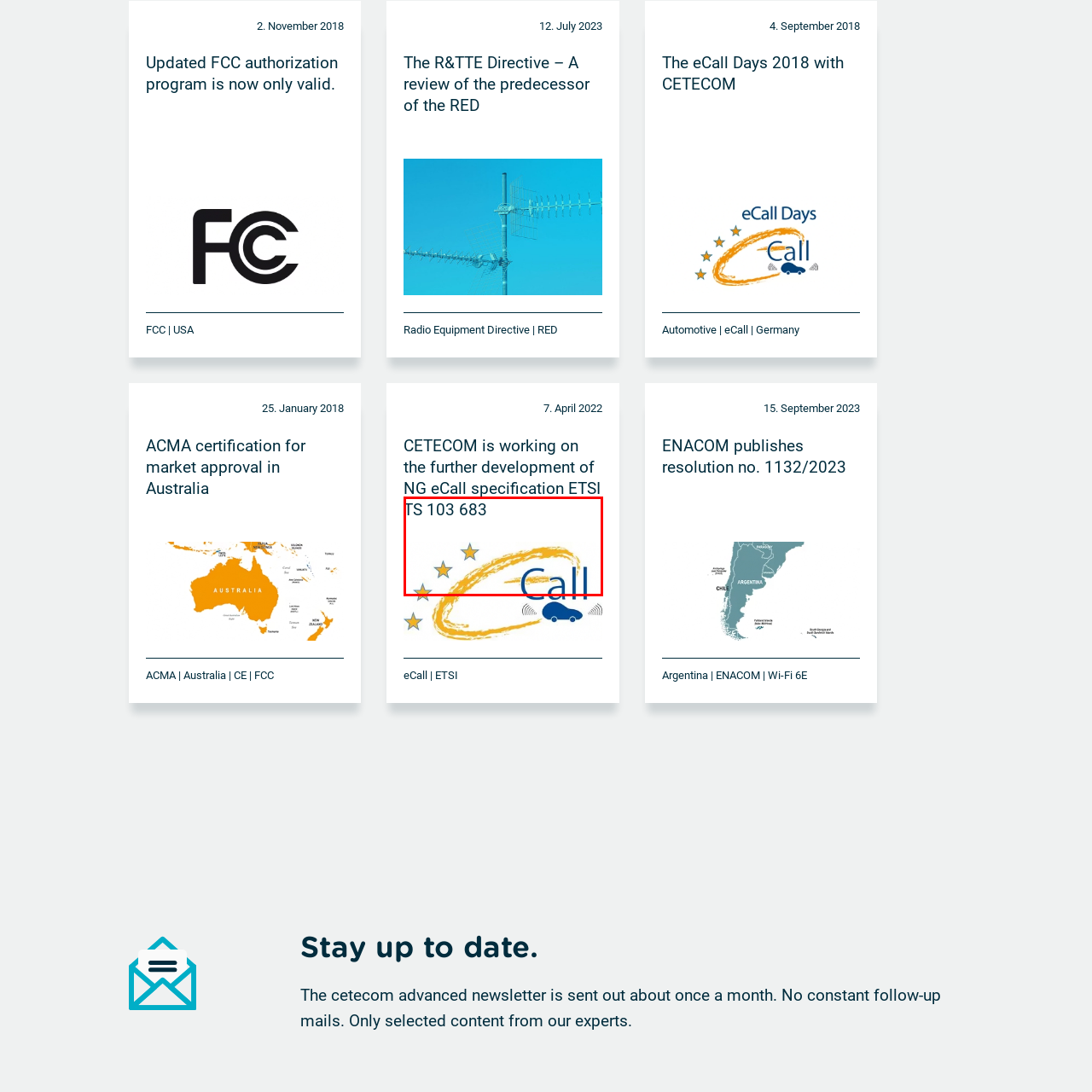What standard is the eCall initiative associated with?
Observe the image marked by the red bounding box and answer in detail.

The caption explicitly states that the eCall initiative is associated with the ETSI TS 103 683 standard, which is vital for the development of in-vehicle emergency call systems.